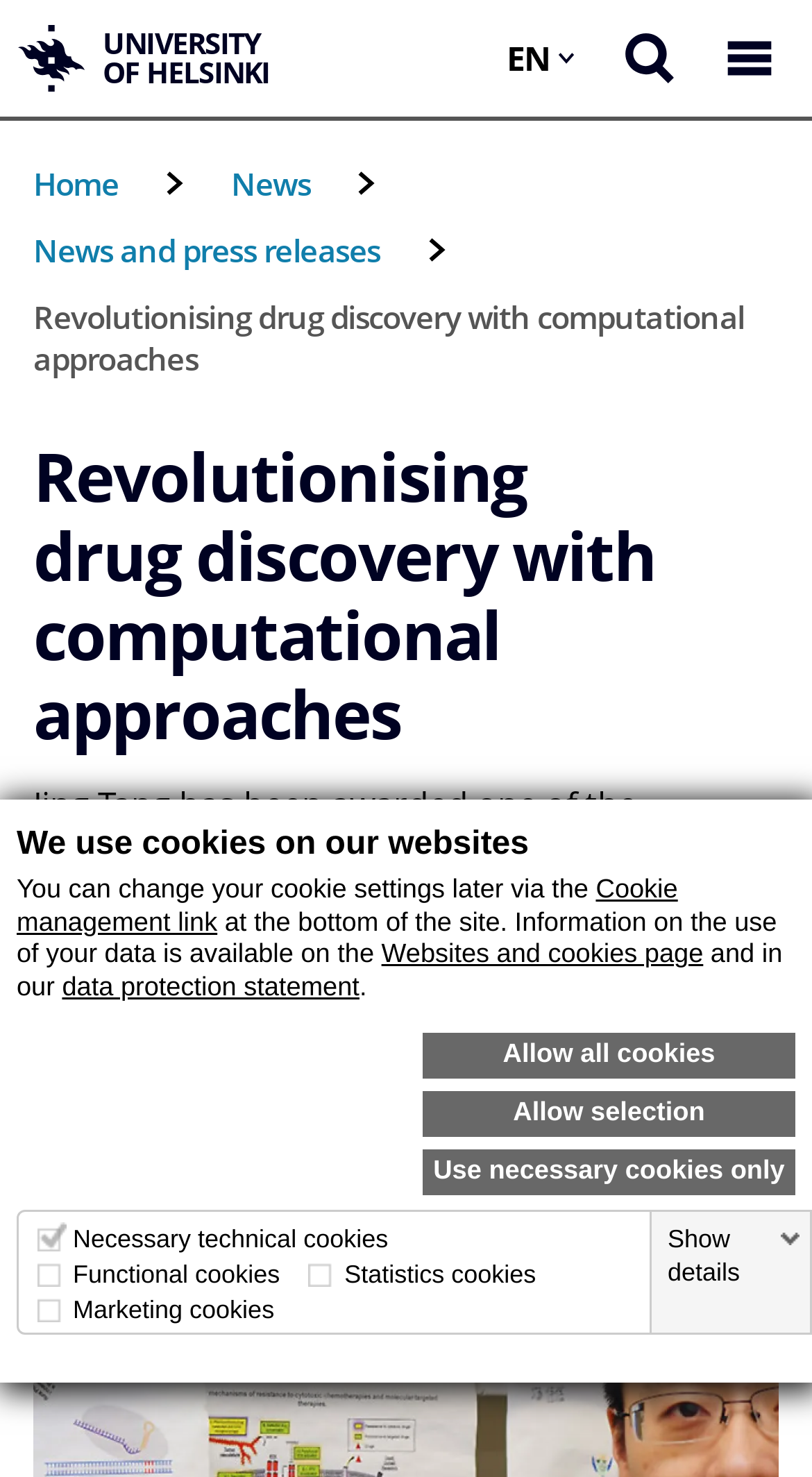What is the name of the university?
Carefully analyze the image and provide a detailed answer to the question.

The answer can be found in the top-left corner of the webpage, where the university's logo and name are displayed.